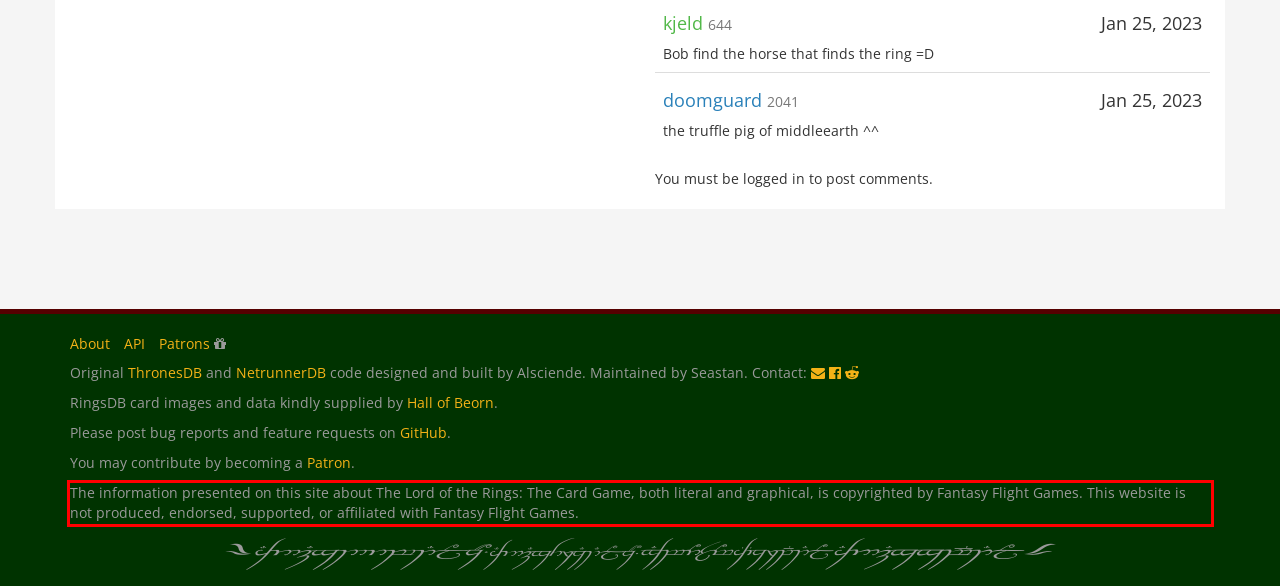Using the webpage screenshot, recognize and capture the text within the red bounding box.

The information presented on this site about The Lord of the Rings: The Card Game, both literal and graphical, is copyrighted by Fantasy Flight Games. This website is not produced, endorsed, supported, or affiliated with Fantasy Flight Games.